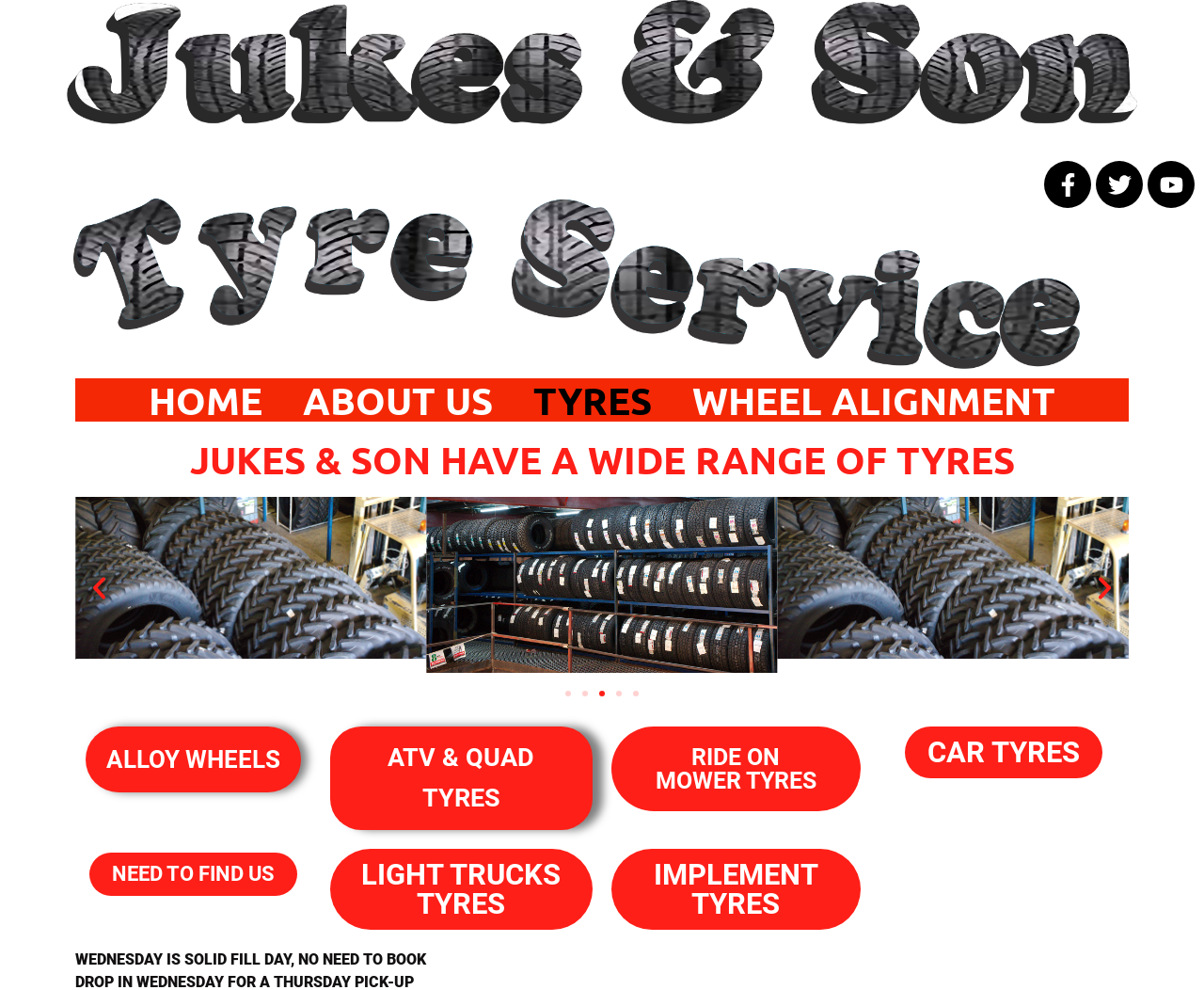Based on the visual content of the image, answer the question thoroughly: What is the main category of products offered by Jukes & Son?

The webpage has a prominent heading 'JUKES & SON HAVE A WIDE RANGE OF TYRES' and a carousel showcasing different types of tyres, indicating that tyres are the main category of products offered by Jukes & Son.